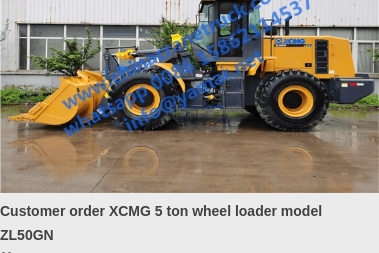Where is the XCMG ZL50GN wheel loader likely located?
Please interpret the details in the image and answer the question thoroughly.

The caption describes the image as featuring the loader in an 'outdoor setting, possibly at a construction or industrial site', suggesting that the loader is likely located in an outdoor environment, possibly a construction or industrial site.